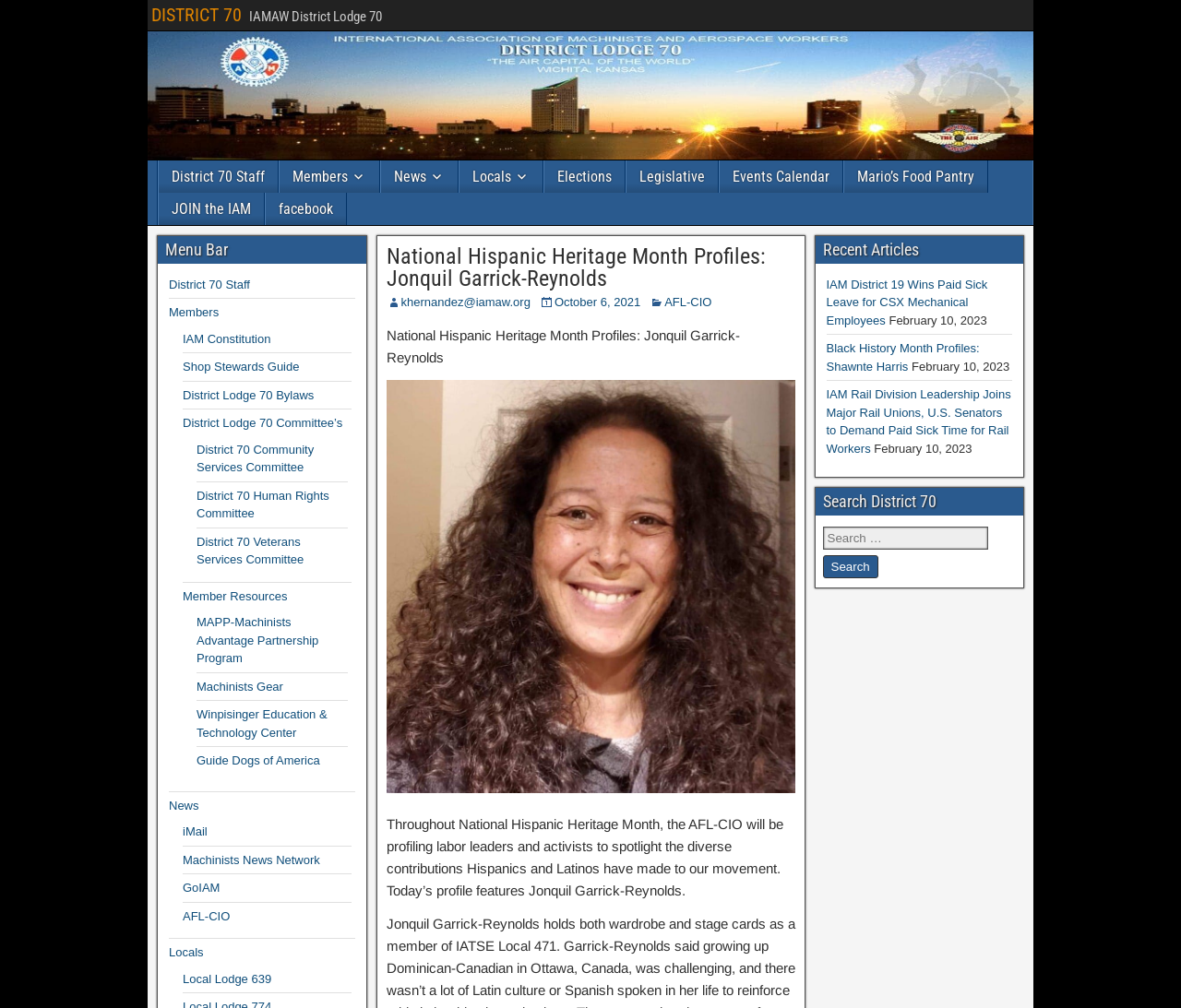Can you pinpoint the bounding box coordinates for the clickable element required for this instruction: "Click on the 'District 70 Staff' link"? The coordinates should be four float numbers between 0 and 1, i.e., [left, top, right, bottom].

[0.134, 0.159, 0.235, 0.191]